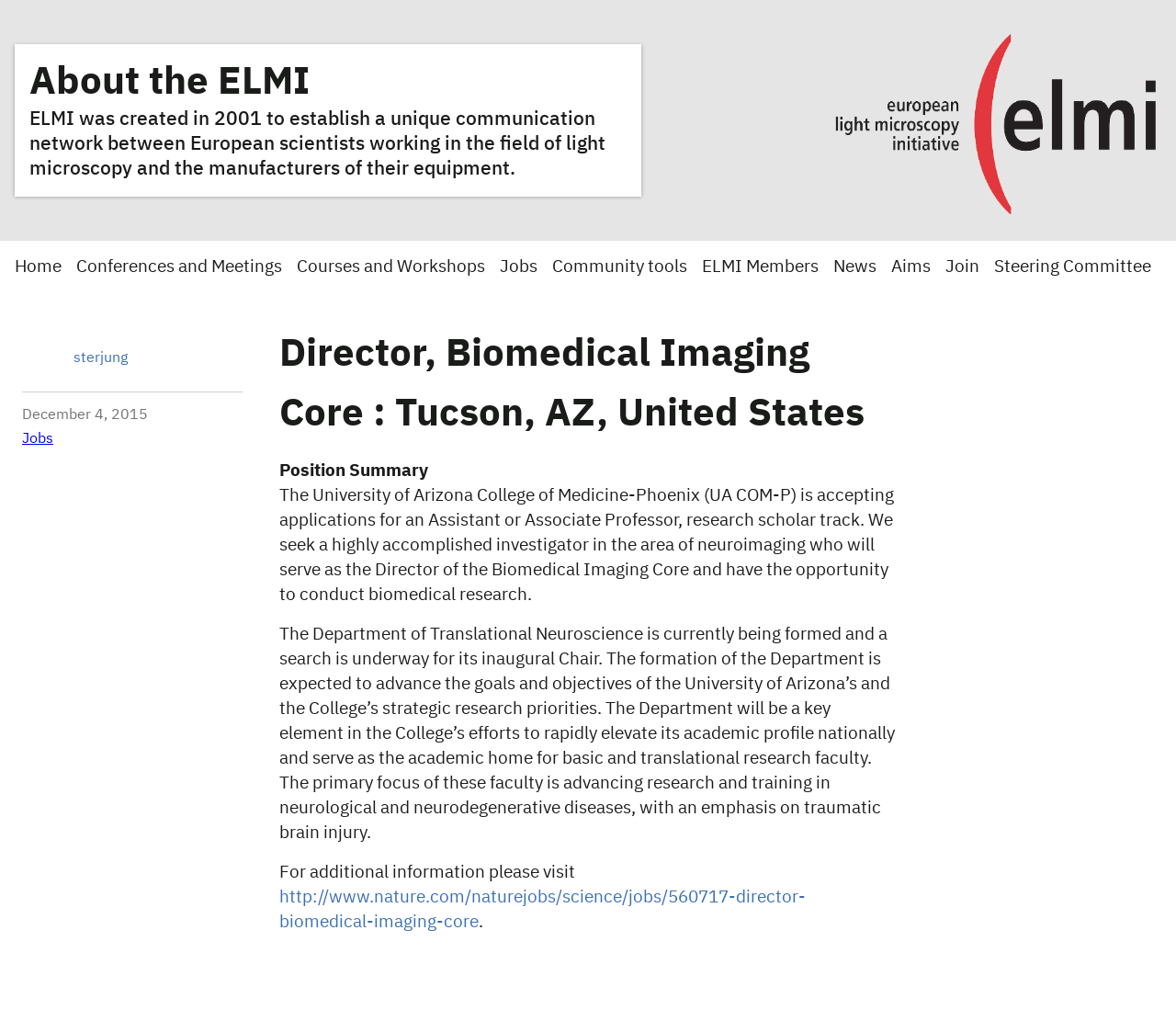Provide the bounding box coordinates in the format (top-left x, top-left y, bottom-right x, bottom-right y). All values are floating point numbers between 0 and 1. Determine the bounding box coordinate of the UI element described as: Jobs

[0.425, 0.253, 0.457, 0.27]